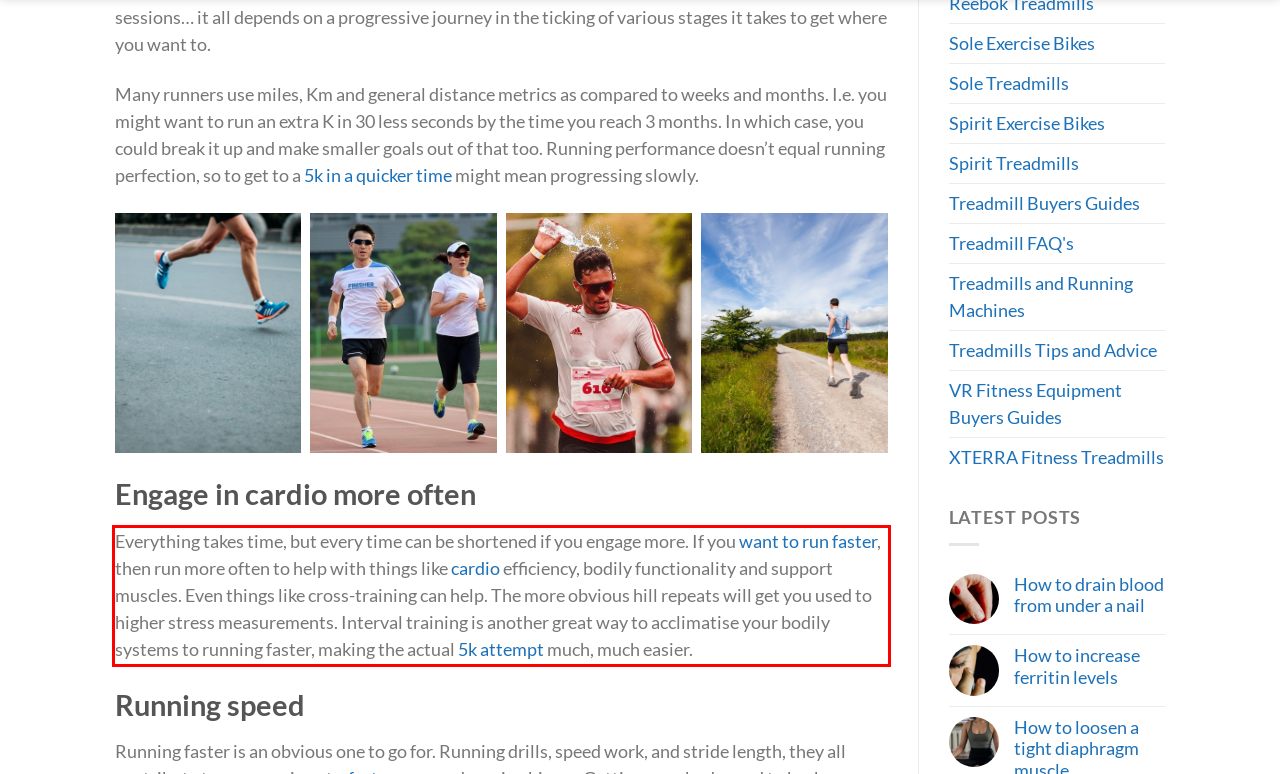Identify the text within the red bounding box on the webpage screenshot and generate the extracted text content.

Everything takes time, but every time can be shortened if you engage more. If you want to run faster, then run more often to help with things like cardio efficiency, bodily functionality and support muscles. Even things like cross-training can help. The more obvious hill repeats will get you used to higher stress measurements. Interval training is another great way to acclimatise your bodily systems to running faster, making the actual 5k attempt much, much easier.